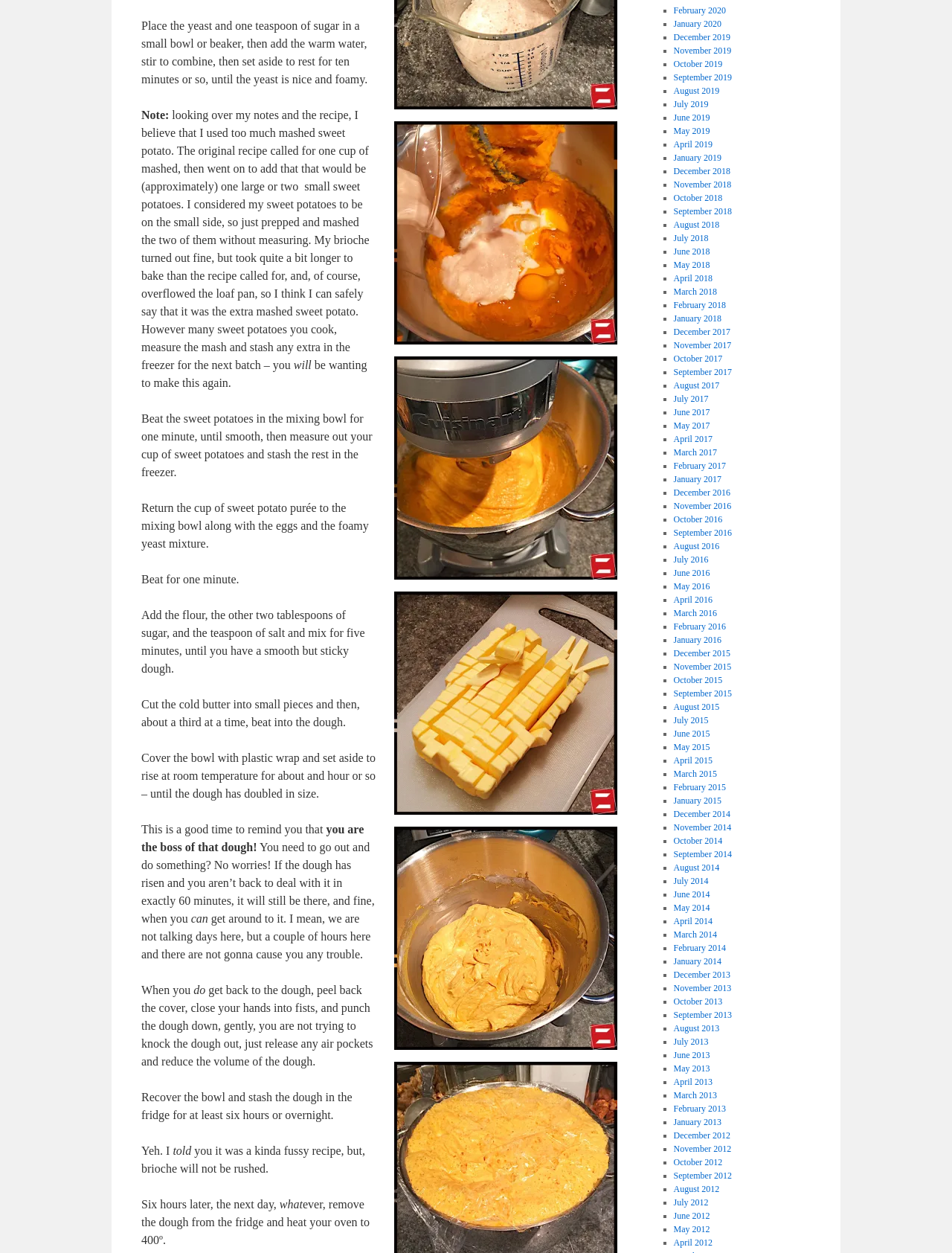What is the recipe about?
Give a one-word or short phrase answer based on the image.

Brioche